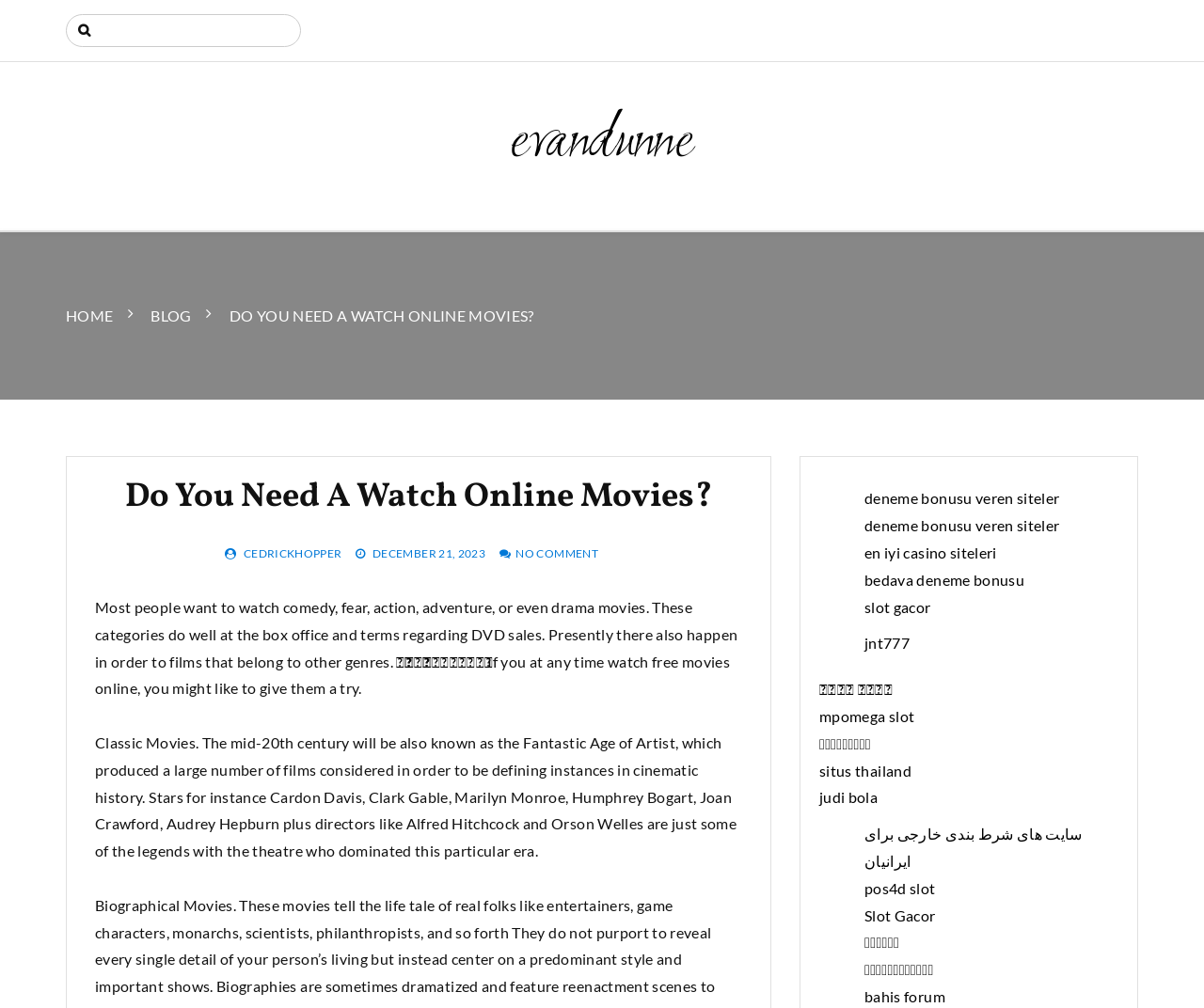Produce a meticulous description of the webpage.

This webpage appears to be a blog or article page with a focus on online movies. At the top, there is a search bar with a placeholder text "Search for:" and a search icon. Below the search bar, there is a heading with the title "evandunne" and a link to the same title. 

To the right of the search bar, there is a navigation menu with breadcrumbs, including links to "HOME", "BLOG", and a title "DO YOU NEED A WATCH ONLINE MOVIES?". Below the navigation menu, there is a heading with the same title "Do You Need A Watch Online Movies?".

The main content of the page starts with a paragraph discussing people's preferences for movie genres, such as comedy, fear, action, adventure, or drama. There is a link to "ดูหนังออนไลน์" (watch movies online) within the paragraph. The next paragraph talks about classic movies and their significance in cinematic history.

Below these paragraphs, there are several links to external websites, including "deneme bonusu veren siteler" (a Turkish phrase meaning "sites giving demo bonuses"), "en iyi casino siteleri" (Turkish for "best casino sites"), and "bedava deneme bonusu" (Turkish for "free demo bonus"). There are also links to "slot gacor", "jnt777", and other online gaming or casino websites.

The page also includes links to Korean and Thai websites, such as "최신영화 다시보기" (Korean for "latest movie re-watch") and "เว็บสล็อต" (Thai for "slot web"). Additionally, there are links to websites with Persian and Indonesian content, such as "سایت های شرط بندی خارجی برای ایرانیان" (Persian for "foreign betting sites for Iranians") and "judi bola" (Indonesian for "ball gambling").